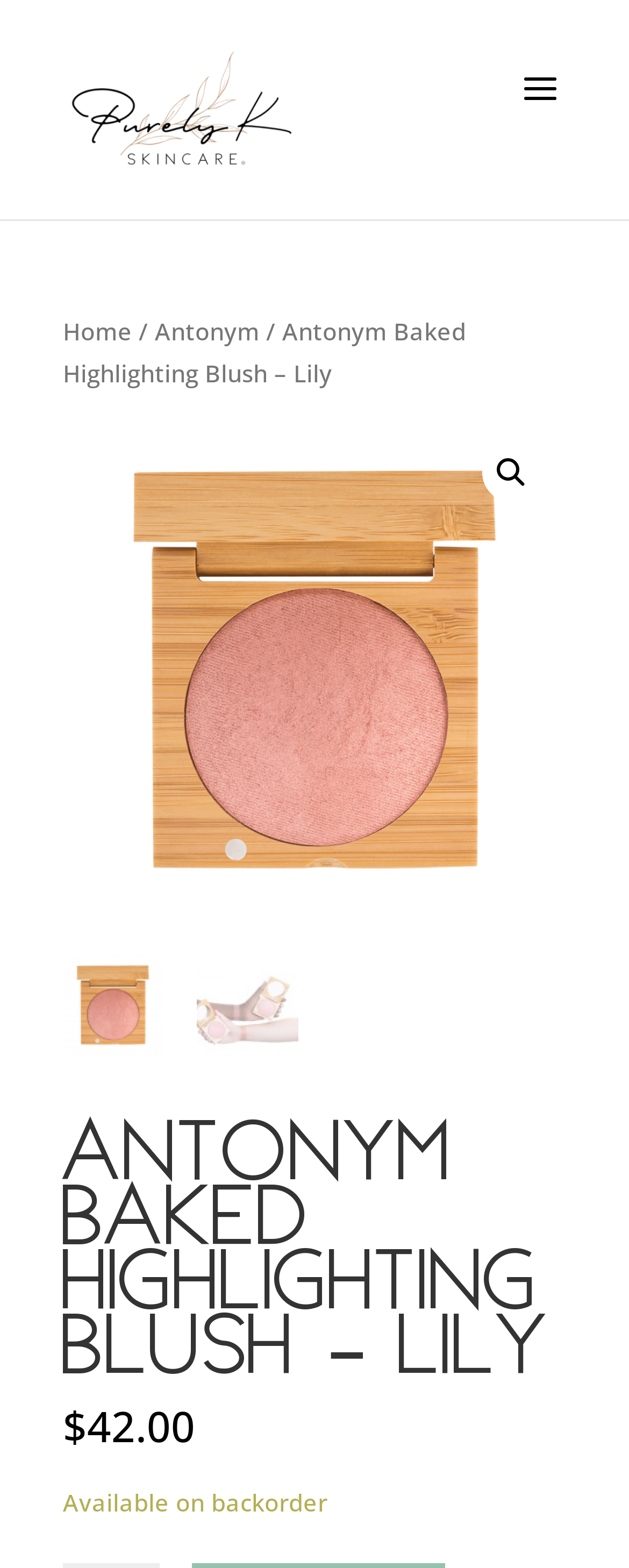What is the name of the product?
Refer to the image and provide a concise answer in one word or phrase.

Antonym Baked Highlighting Blush – Lily